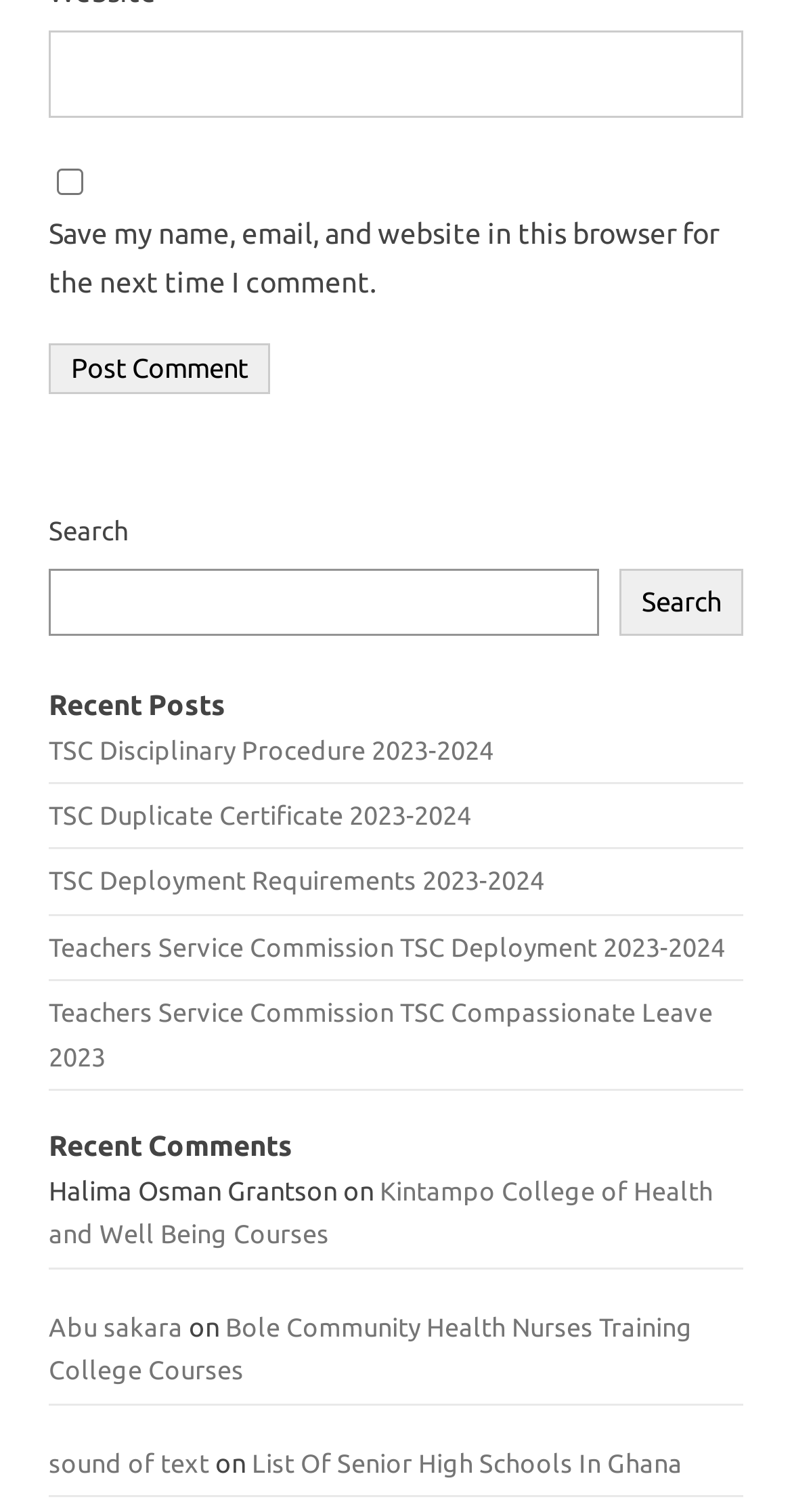Show the bounding box coordinates for the element that needs to be clicked to execute the following instruction: "Check the privacy policy checkbox". Provide the coordinates in the form of four float numbers between 0 and 1, i.e., [left, top, right, bottom].

None